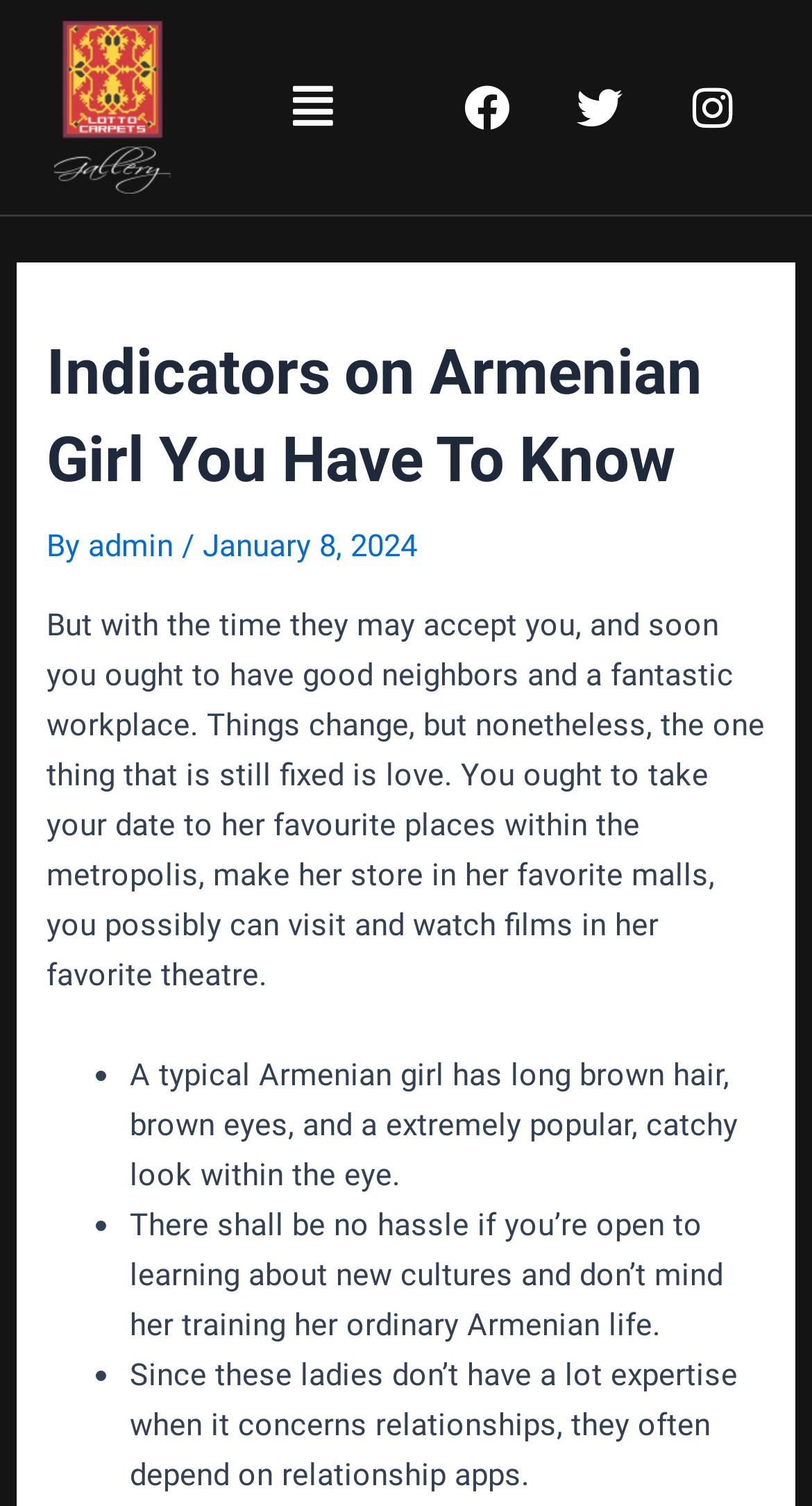Respond to the question below with a concise word or phrase:
What is the author of the article?

admin